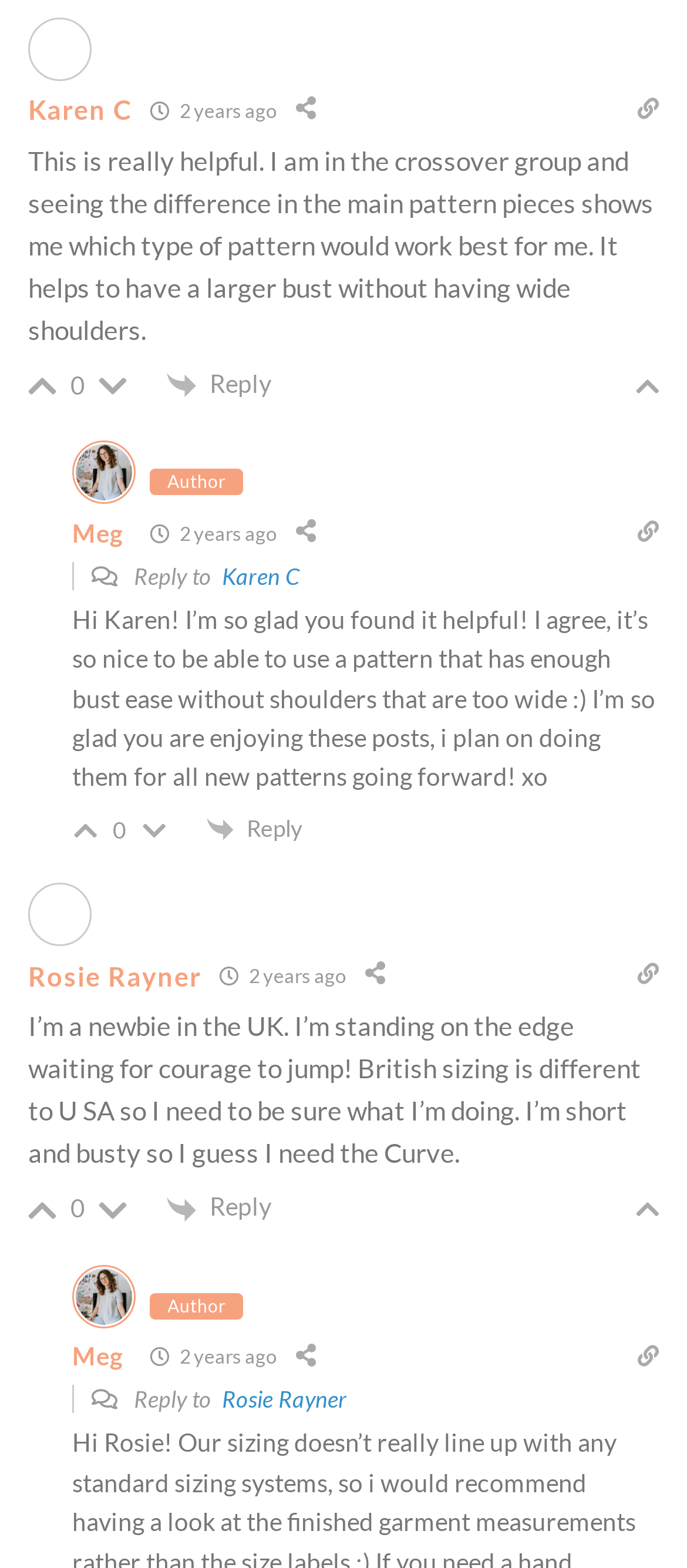Identify the bounding box coordinates of the clickable section necessary to follow the following instruction: "Reply to Karen C". The coordinates should be presented as four float numbers from 0 to 1, i.e., [left, top, right, bottom].

[0.323, 0.358, 0.436, 0.376]